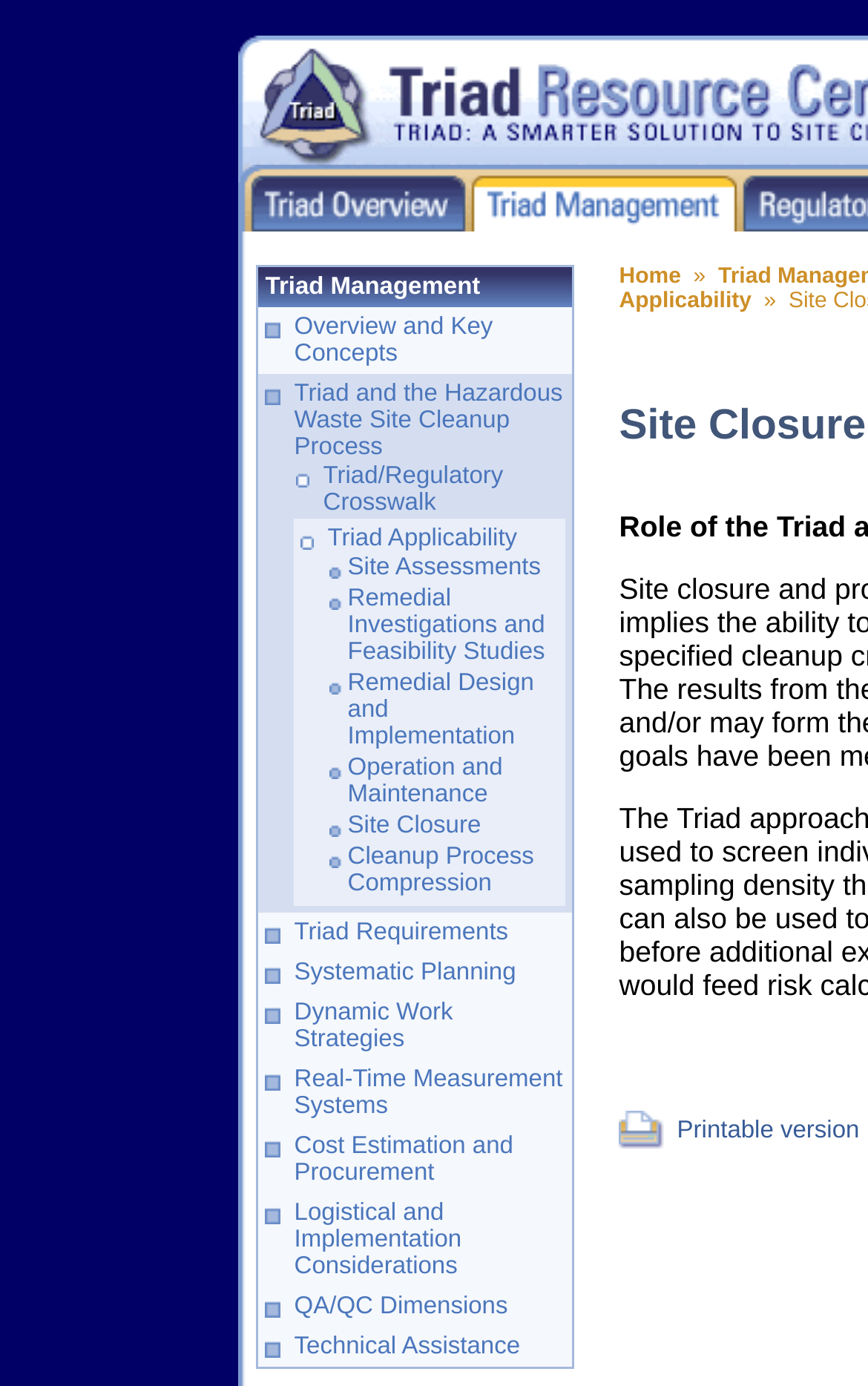Please identify the bounding box coordinates of the element's region that should be clicked to execute the following instruction: "read latest article". The bounding box coordinates must be four float numbers between 0 and 1, i.e., [left, top, right, bottom].

None